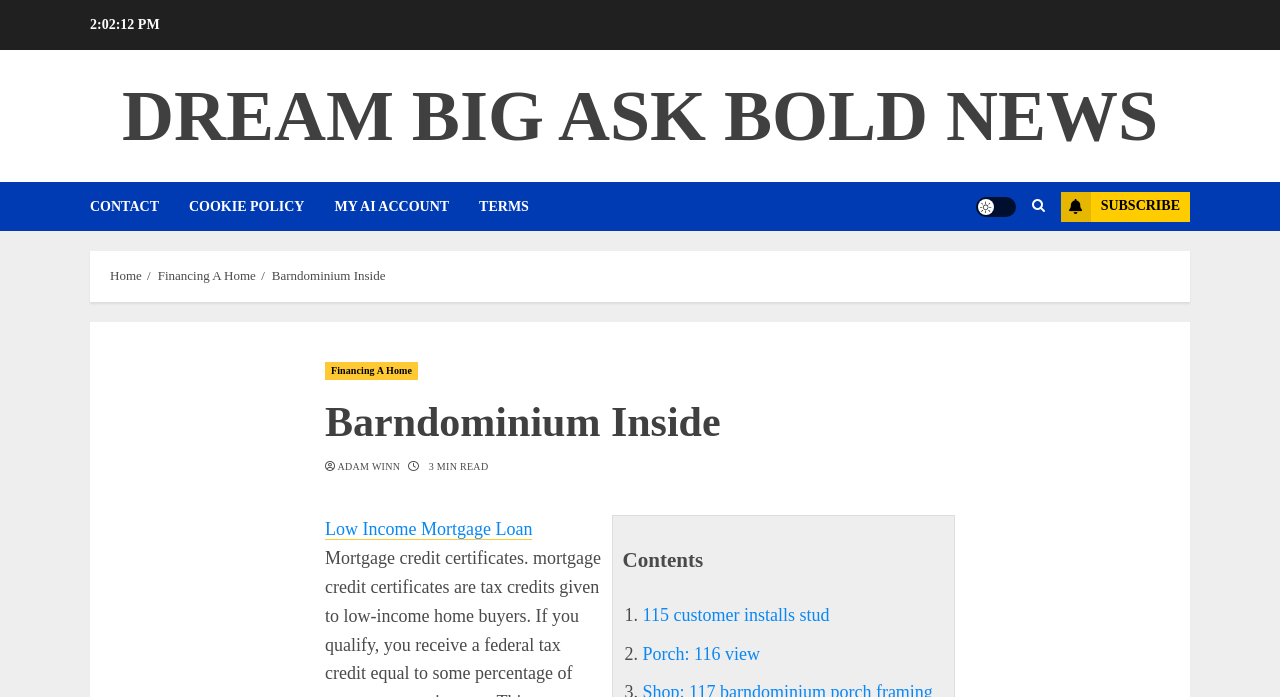What is the second item in the contents list? Observe the screenshot and provide a one-word or short phrase answer.

Porch: 116 view